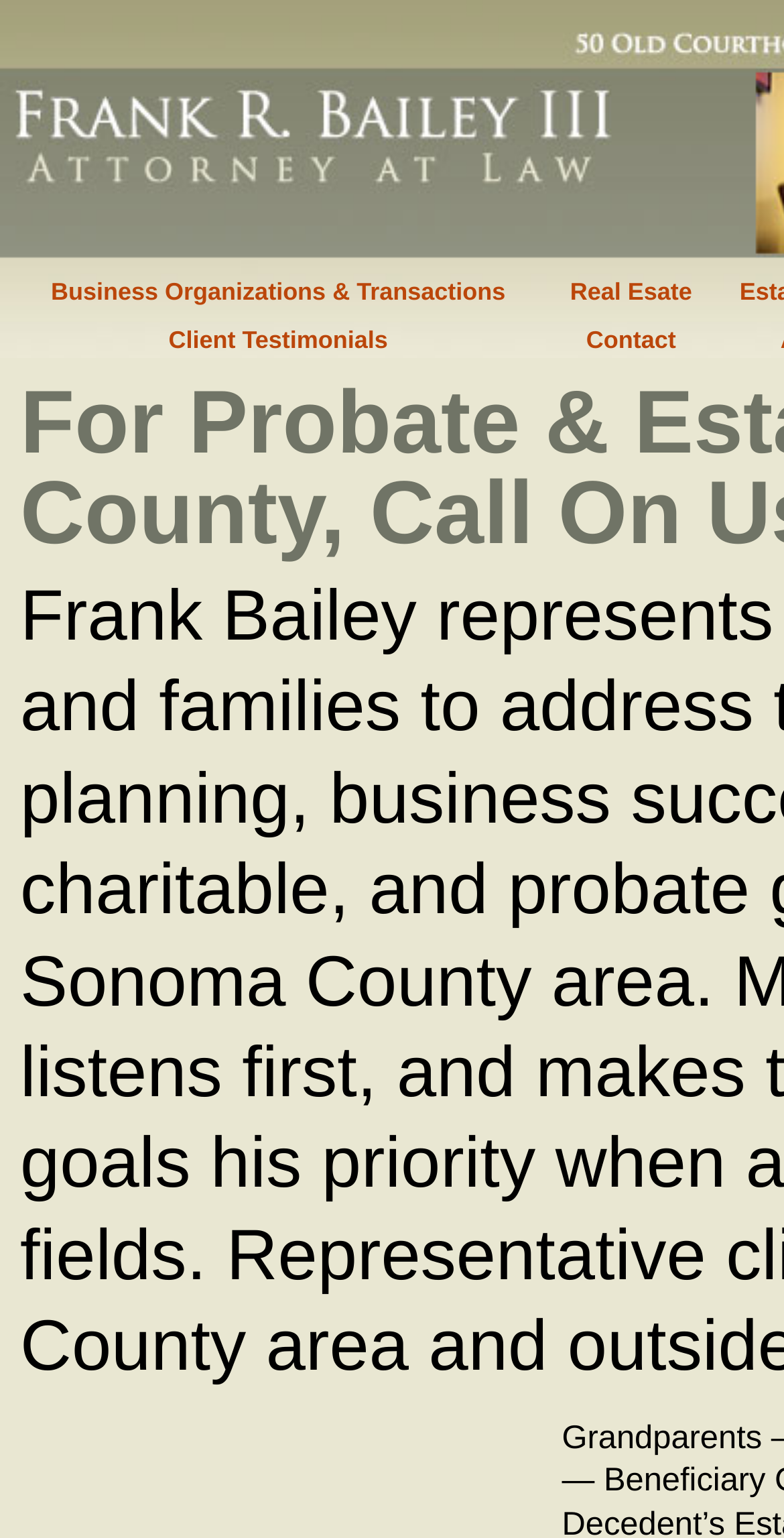Provide a one-word or short-phrase response to the question:
What are the practice areas of Frank R. Bailey III?

Business Organizations, Real Estate